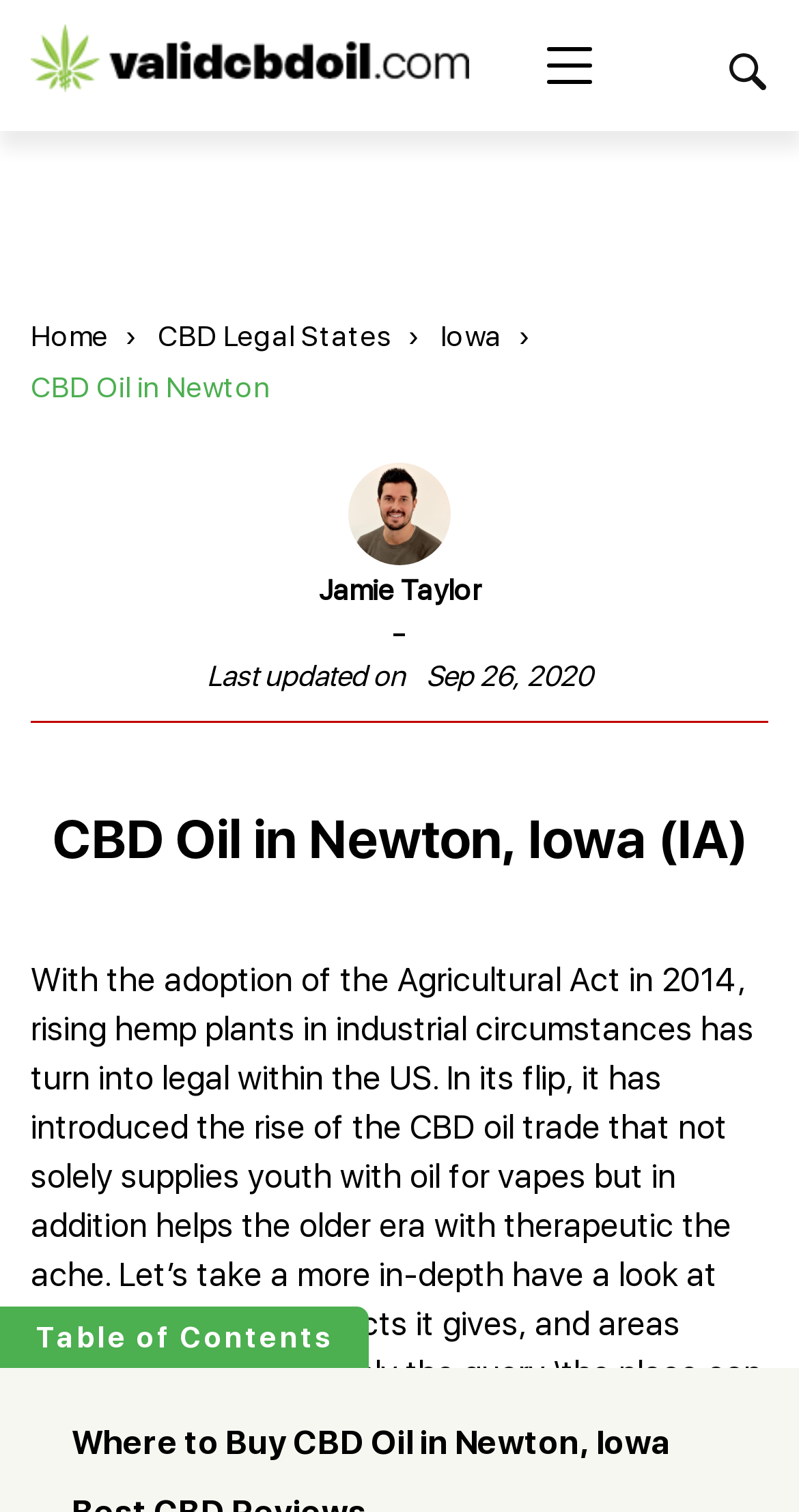Provide a brief response using a word or short phrase to this question:
How many brands are reviewed on this webpage?

18